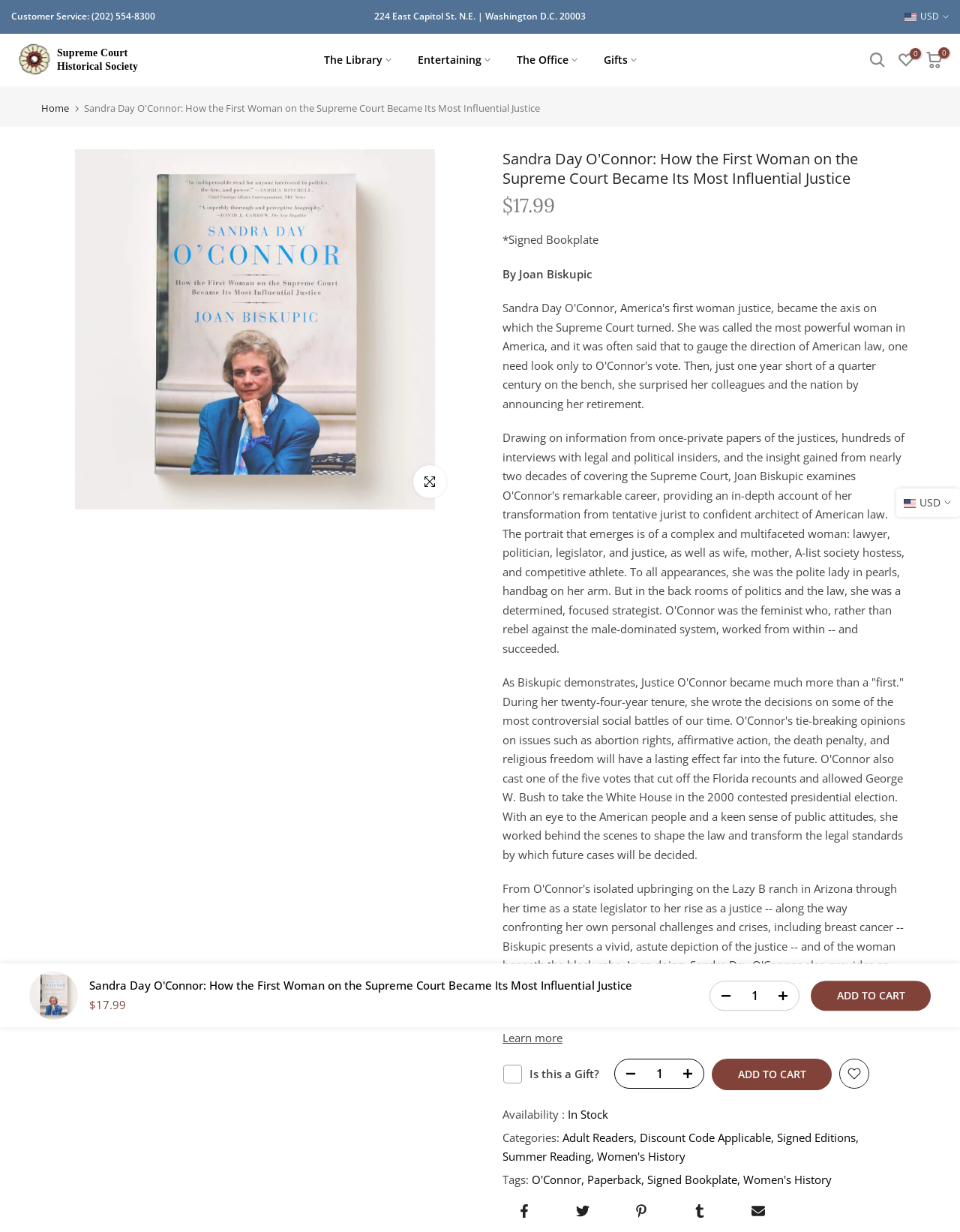Please find the bounding box coordinates of the clickable region needed to complete the following instruction: "Call customer service". The bounding box coordinates must consist of four float numbers between 0 and 1, i.e., [left, top, right, bottom].

[0.095, 0.008, 0.162, 0.019]